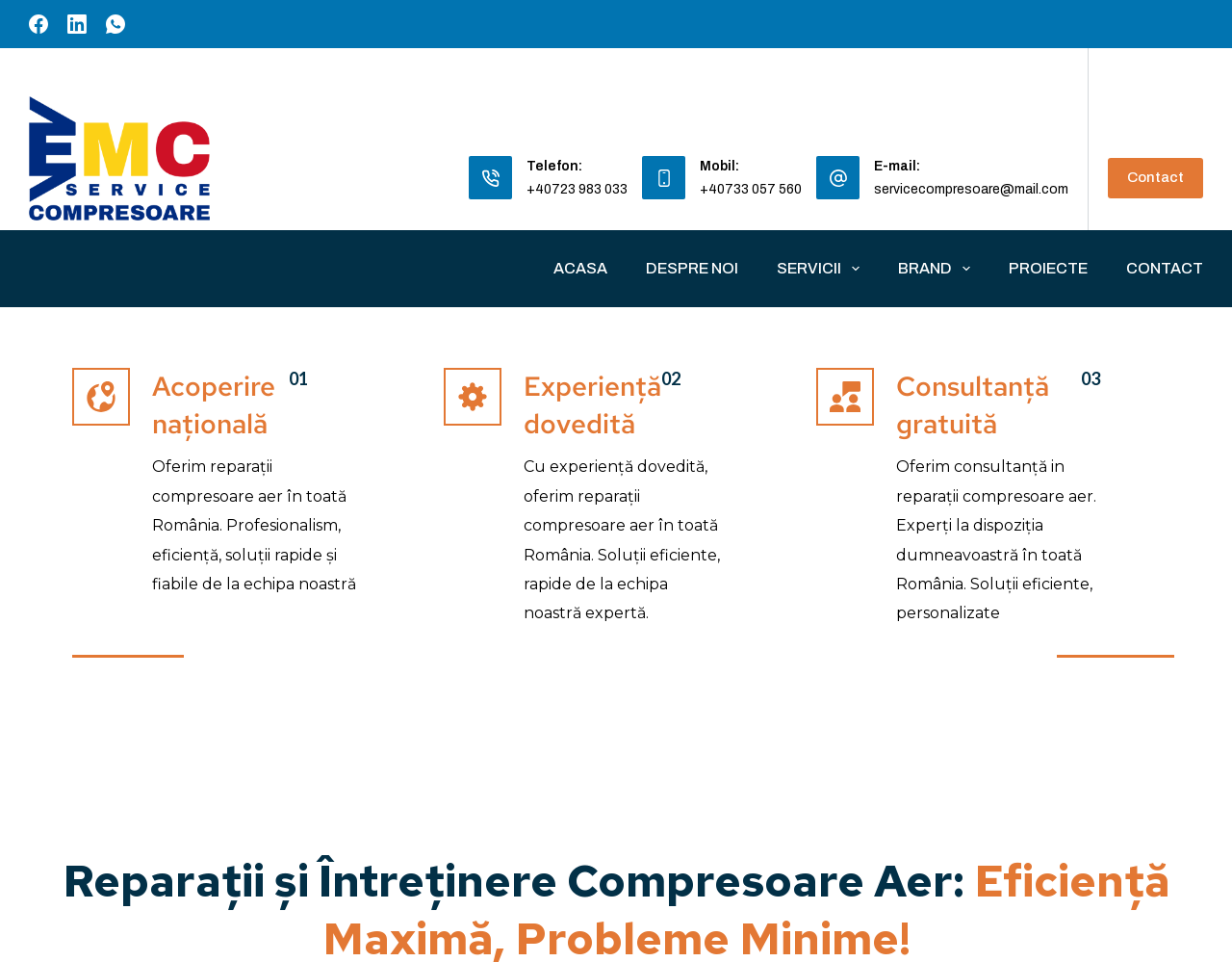Can you identify the bounding box coordinates of the clickable region needed to carry out this instruction: 'Navigate to Contact page'? The coordinates should be four float numbers within the range of 0 to 1, stated as [left, top, right, bottom].

[0.899, 0.164, 0.977, 0.206]